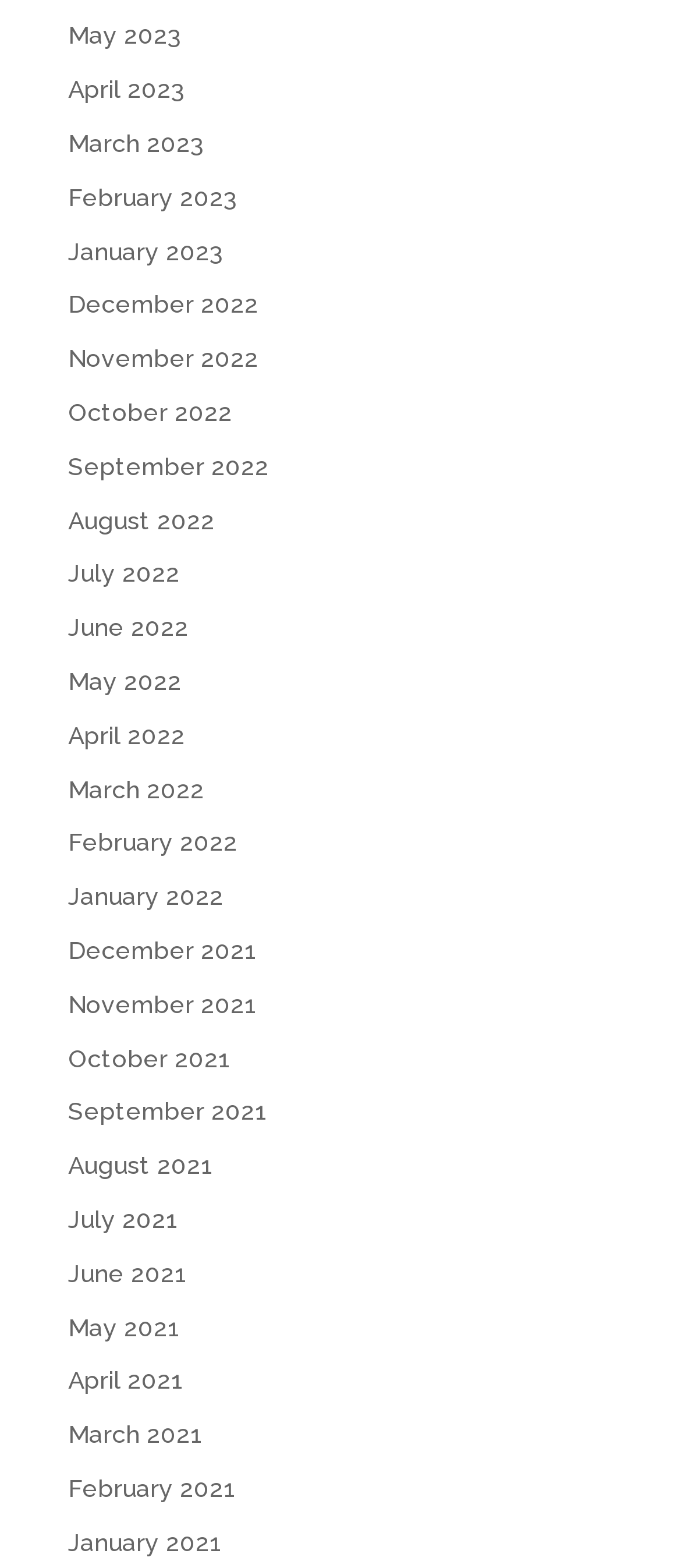Are the months listed in chronological order?
Make sure to answer the question with a detailed and comprehensive explanation.

I examined the list of links and noticed that the months are listed in chronological order, with the most recent month first and the earliest month last.